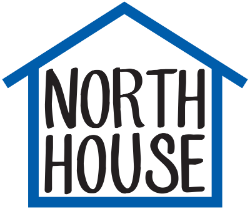What is the color of the house outline?
Give a detailed explanation using the information visible in the image.

The house outline is colored in a vibrant blue, which provides a strong contrast against the white background of the text and makes the logo more visually appealing.